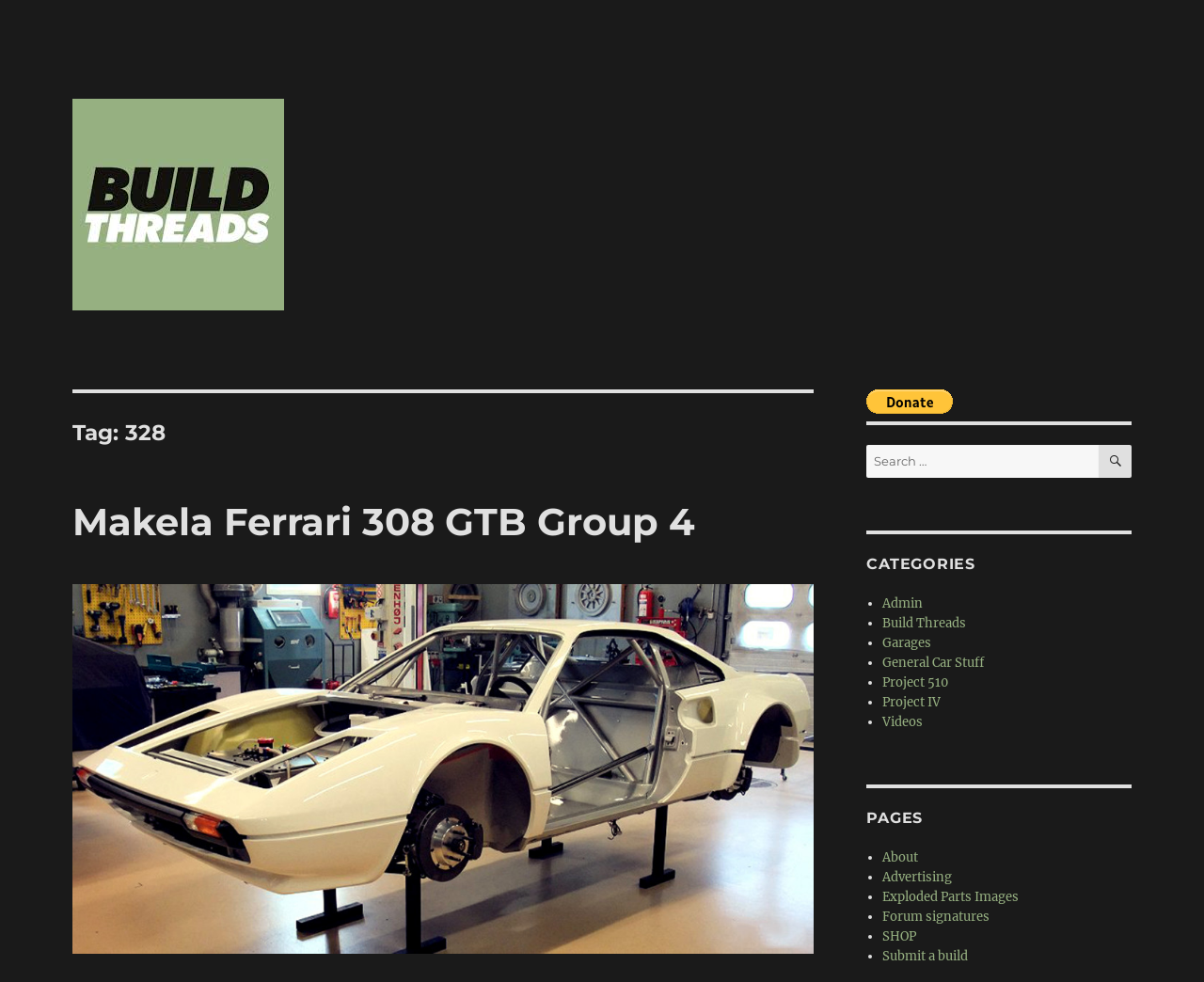How many pages are listed on the webpage? Analyze the screenshot and reply with just one word or a short phrase.

9